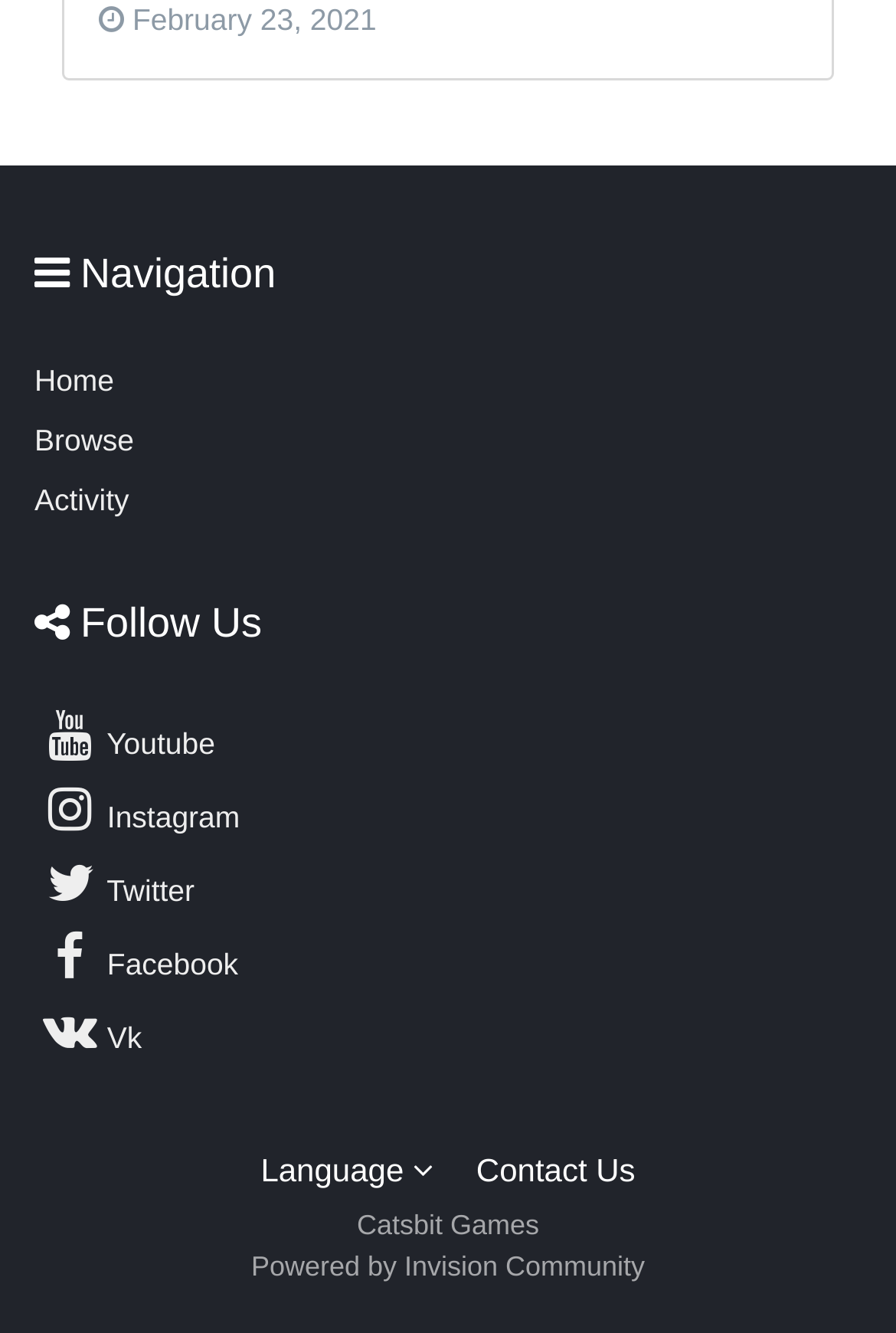Could you specify the bounding box coordinates for the clickable section to complete the following instruction: "Go to Home page"?

[0.038, 0.271, 0.127, 0.302]